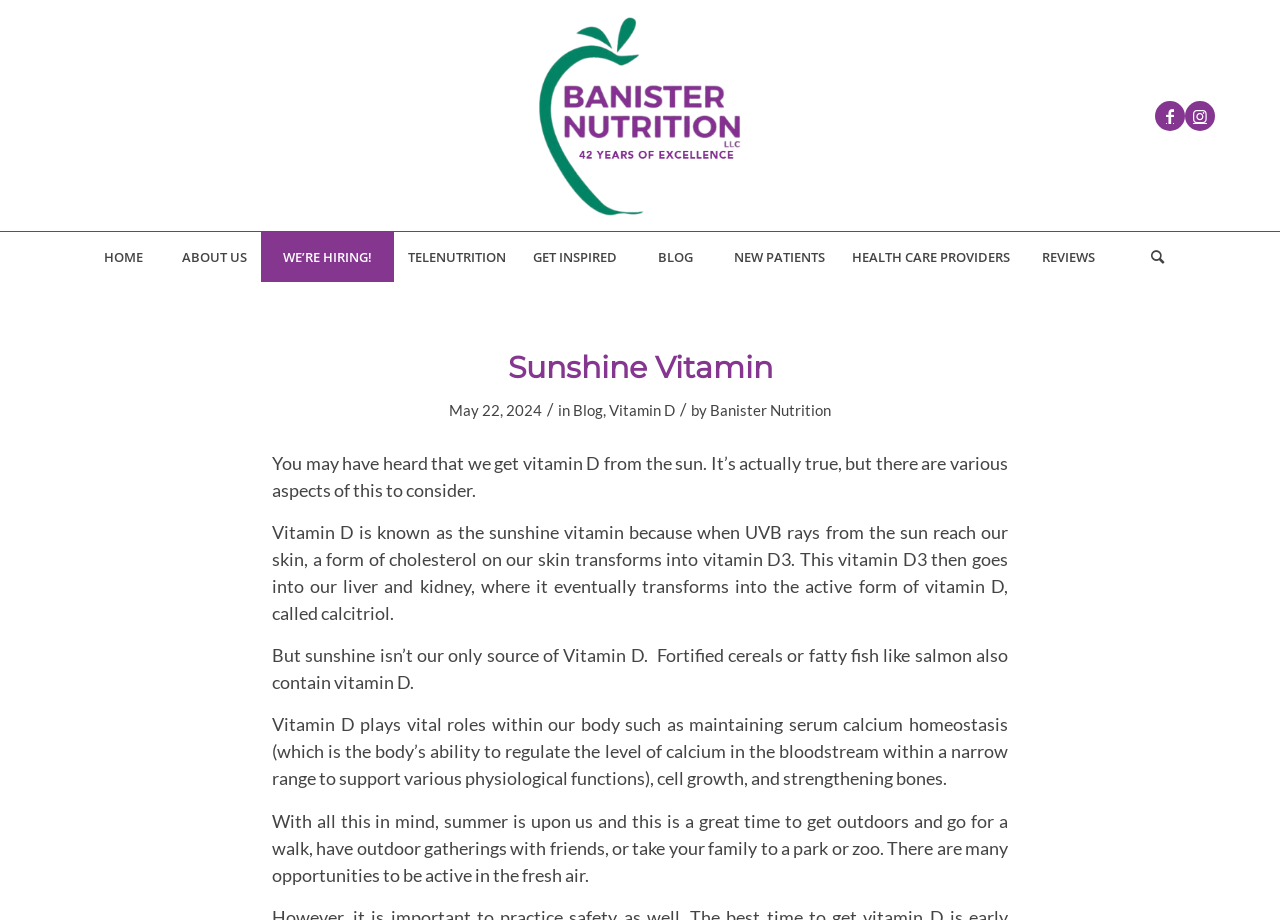Extract the bounding box coordinates for the UI element described by the text: "Health Care Providers". The coordinates should be in the form of [left, top, right, bottom] with values between 0 and 1.

[0.655, 0.252, 0.799, 0.307]